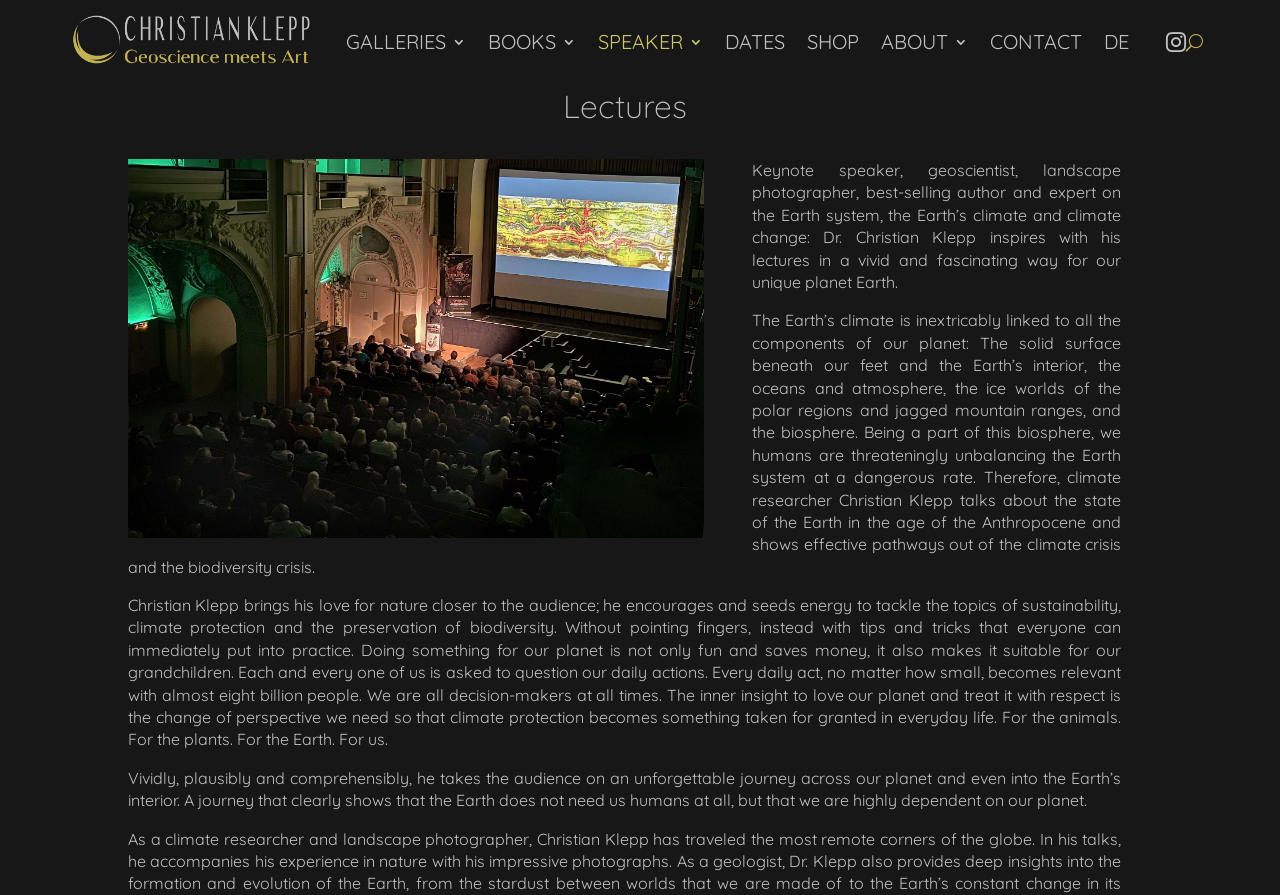What is the tone of Dr. Christian Klepp's lectures?
Please provide a full and detailed response to the question.

The text on the webpage mentions that Dr. Christian Klepp 'encourages and seeds energy to tackle the topics of sustainability, climate protection and the preservation of biodiversity' and that he 'brings his love for nature closer to the audience'.